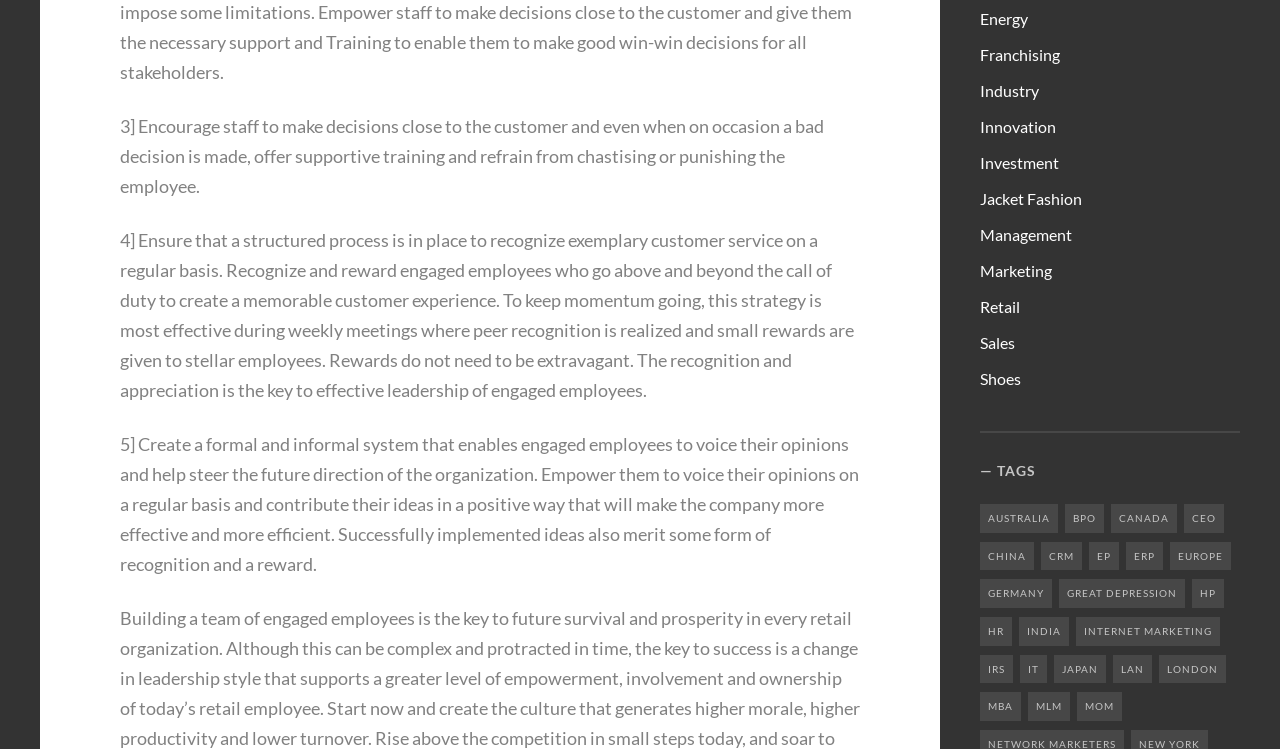Determine the bounding box for the described UI element: "Jacket Fashion".

[0.766, 0.252, 0.845, 0.277]